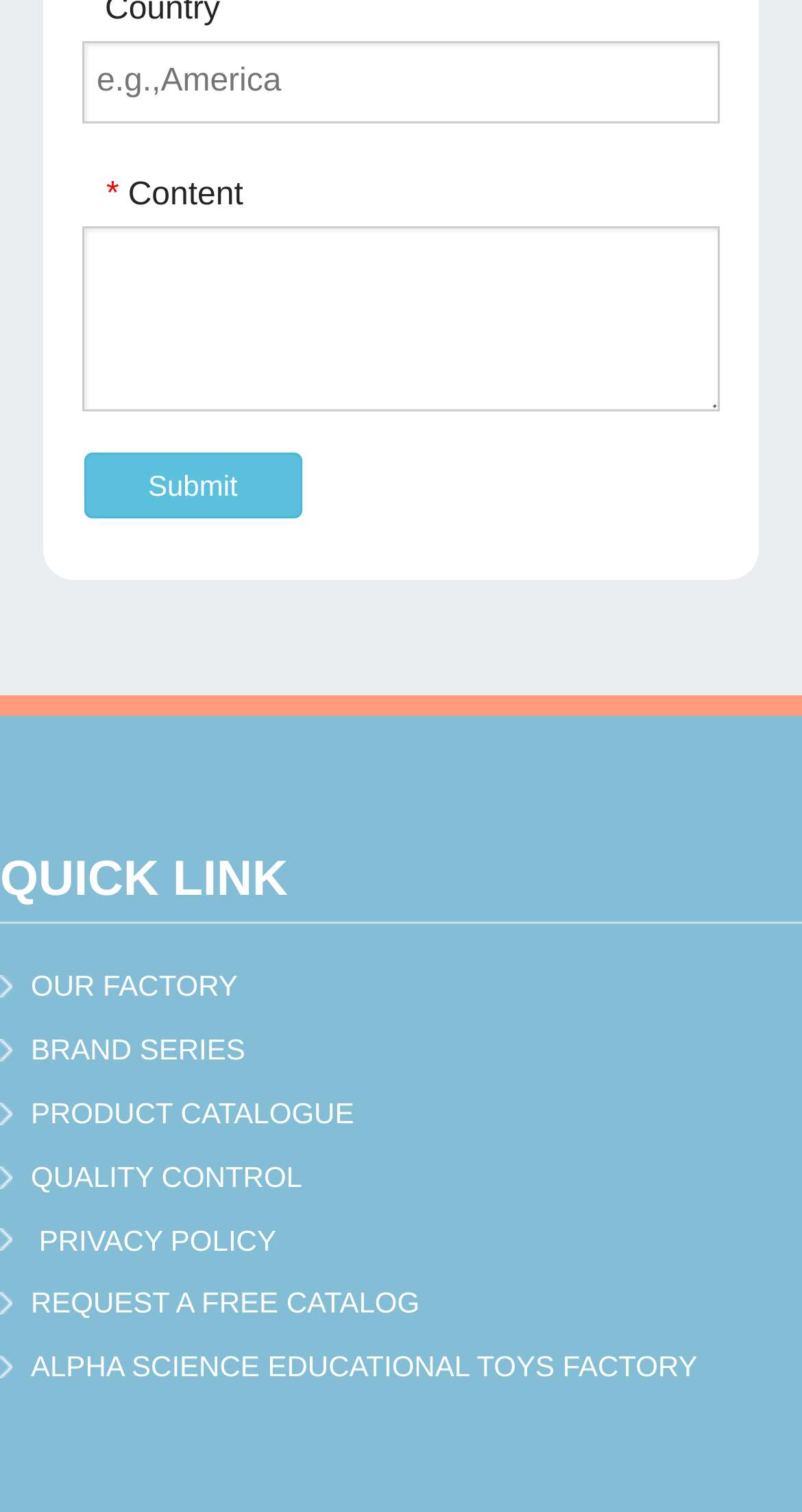Please determine the bounding box coordinates of the element to click on in order to accomplish the following task: "Submit the form". Ensure the coordinates are four float numbers ranging from 0 to 1, i.e., [left, top, right, bottom].

[0.105, 0.299, 0.376, 0.342]